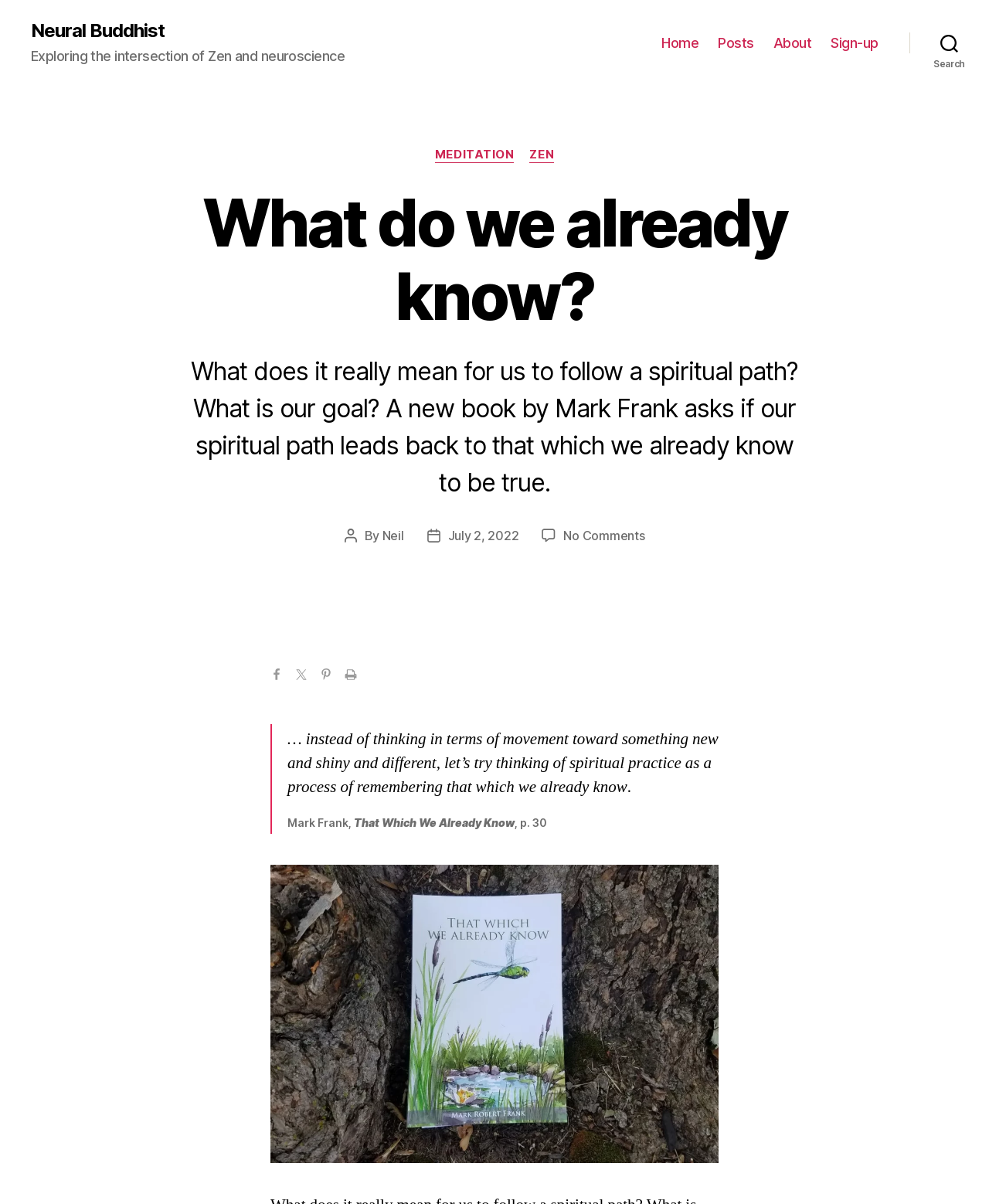Identify the bounding box coordinates of the clickable section necessary to follow the following instruction: "Click on the 'rumensk kone' link". The coordinates should be presented as four float numbers from 0 to 1, i.e., [left, top, right, bottom].

None